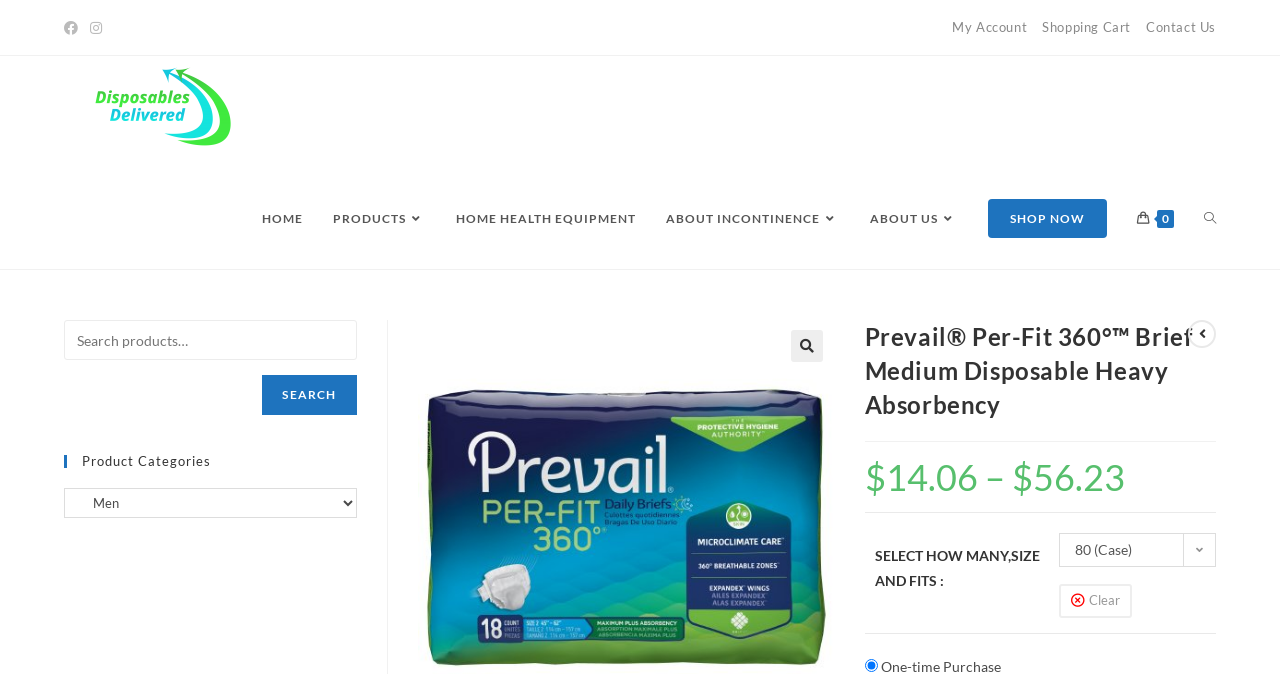Give a one-word or one-phrase response to the question:
Is the 'One-time Purchase' radio button selected?

Yes